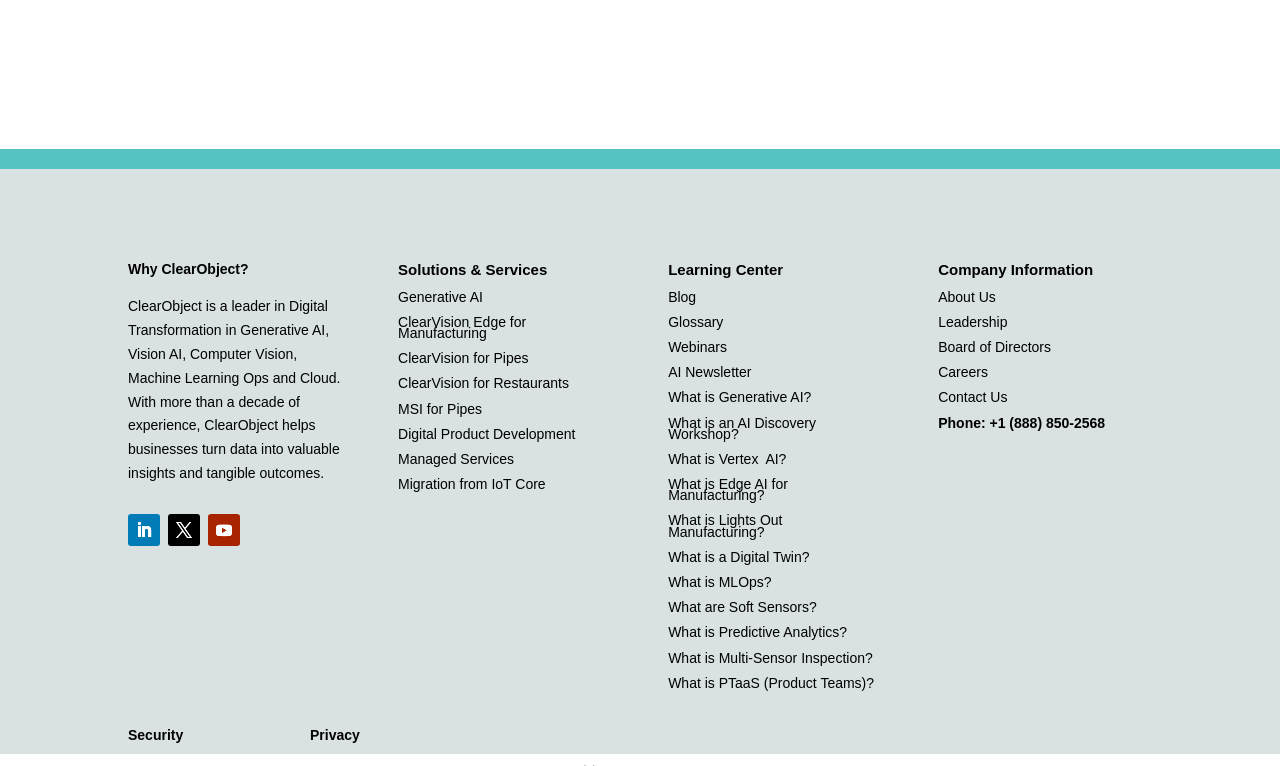Please specify the bounding box coordinates of the clickable region to carry out the following instruction: "Contact Us". The coordinates should be four float numbers between 0 and 1, in the format [left, top, right, bottom].

[0.733, 0.508, 0.787, 0.529]